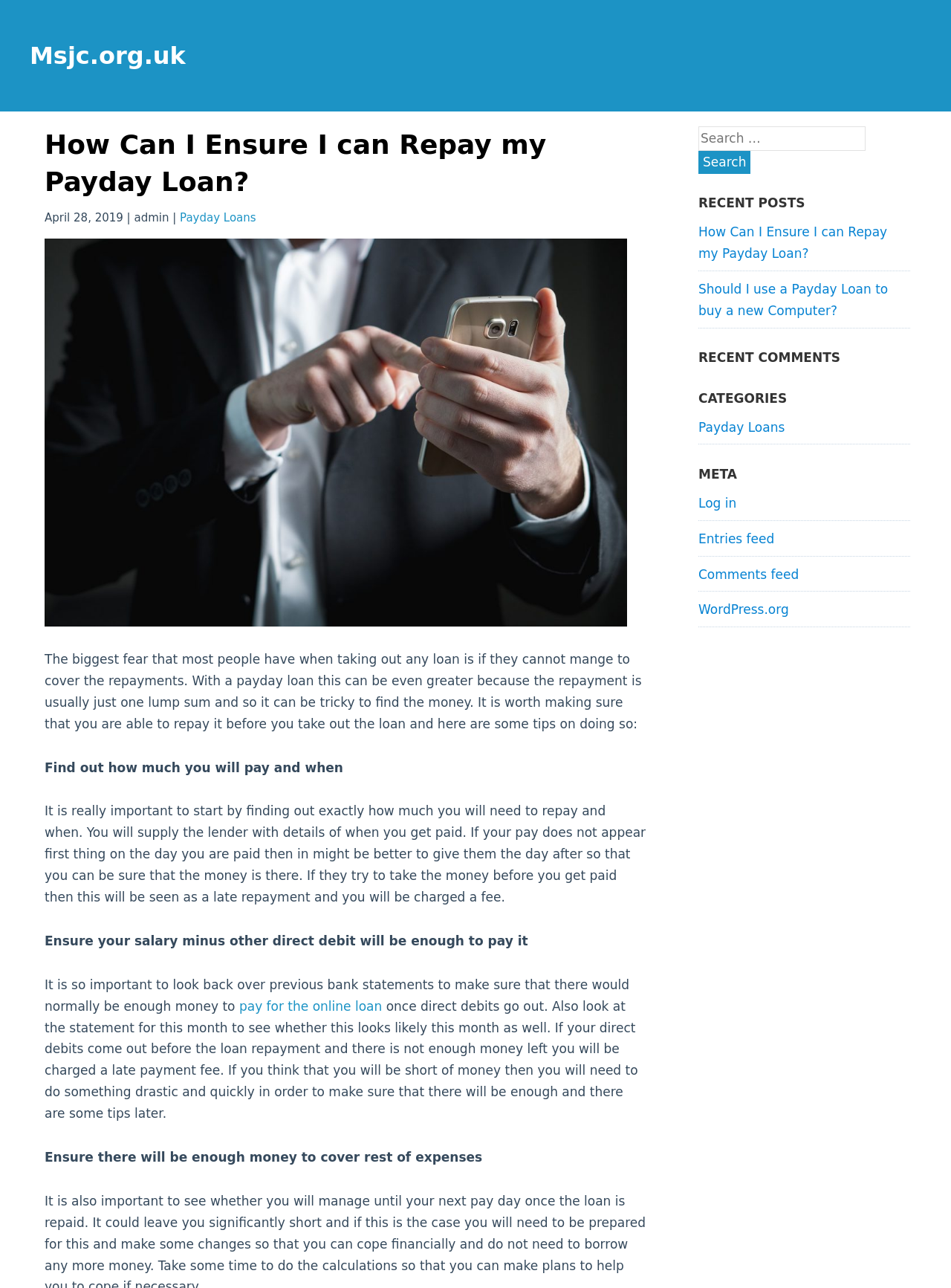Locate the bounding box coordinates of the clickable area needed to fulfill the instruction: "Click on the 'Msjc.org.uk' link".

[0.031, 0.032, 0.195, 0.054]